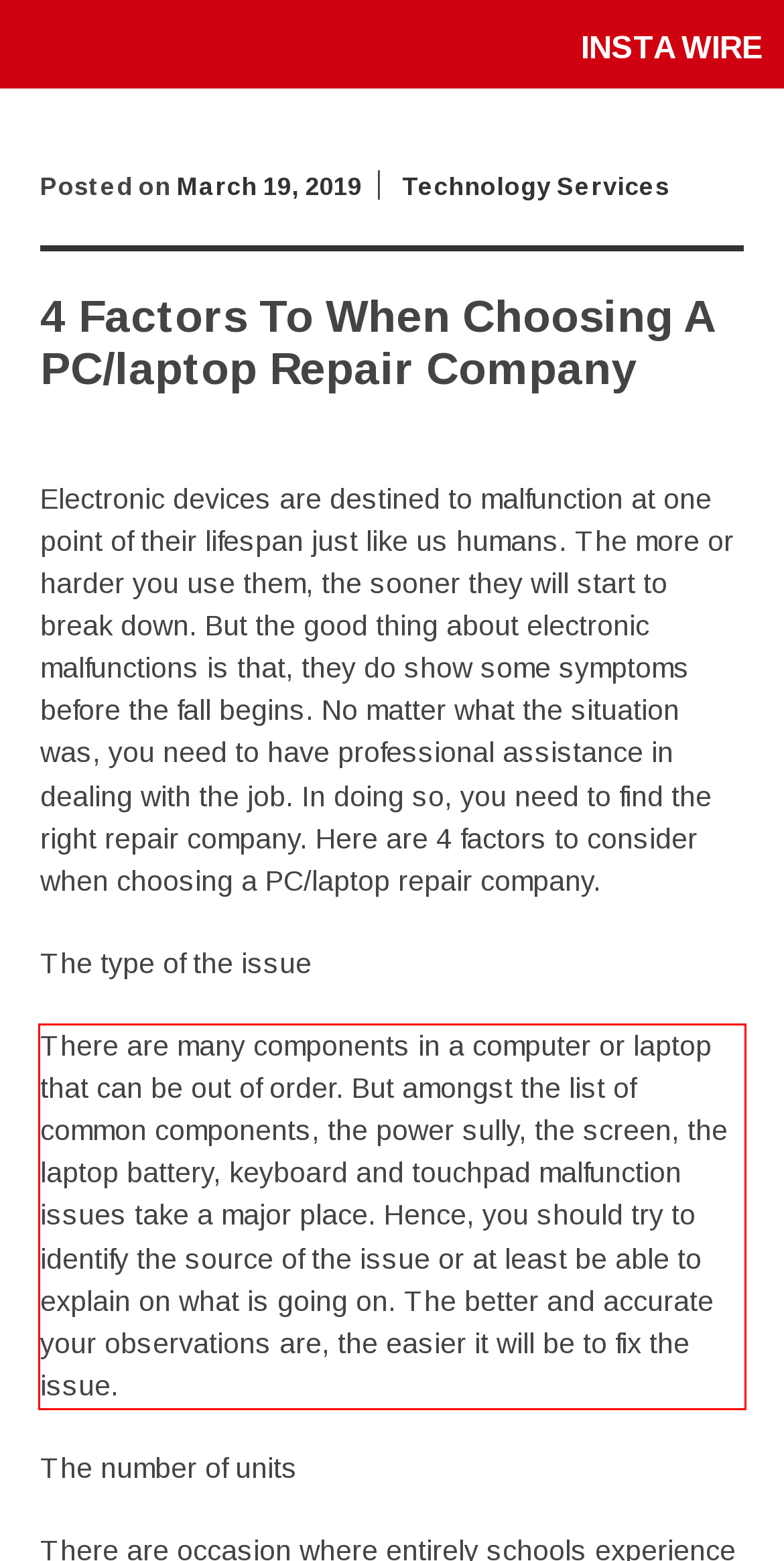You are provided with a screenshot of a webpage that includes a red bounding box. Extract and generate the text content found within the red bounding box.

There are many components in a computer or laptop that can be out of order. But amongst the list of common components, the power sully, the screen, the laptop battery, keyboard and touchpad malfunction issues take a major place. Hence, you should try to identify the source of the issue or at least be able to explain on what is going on. The better and accurate your observations are, the easier it will be to fix the issue.